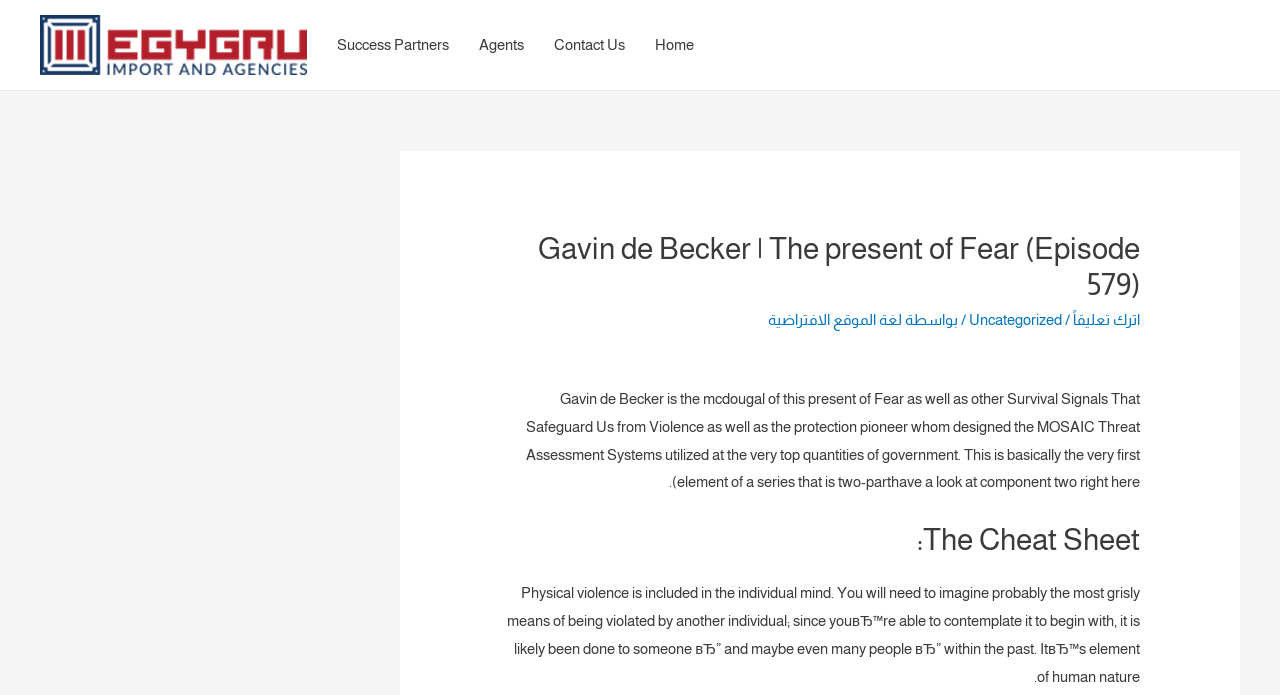Extract the bounding box coordinates for the described element: "Uncategorized". The coordinates should be represented as four float numbers between 0 and 1: [left, top, right, bottom].

[0.757, 0.448, 0.83, 0.472]